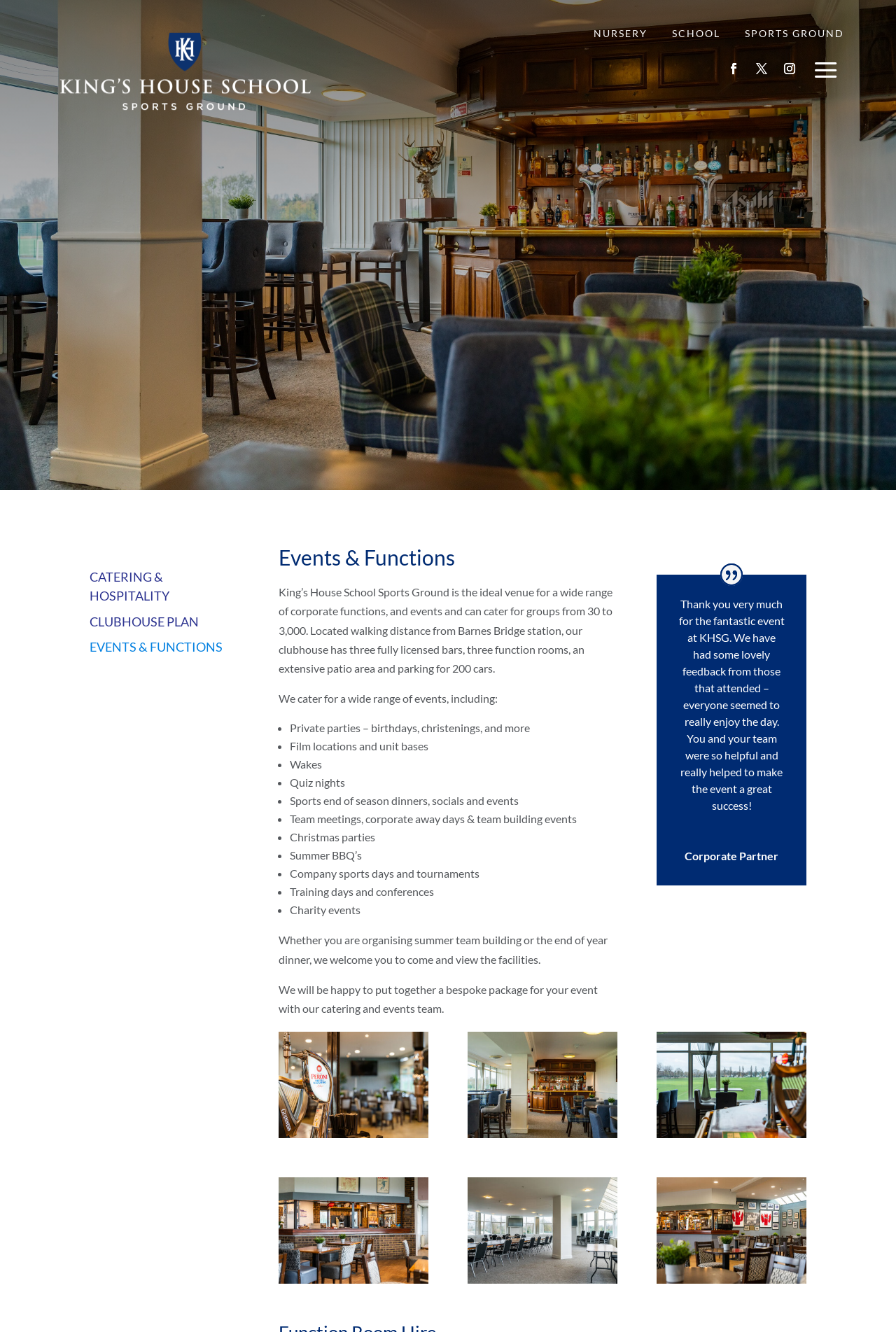Can you find the bounding box coordinates for the element to click on to achieve the instruction: "View the 'CATERING & HOSPITALITY' page"?

[0.1, 0.427, 0.189, 0.453]